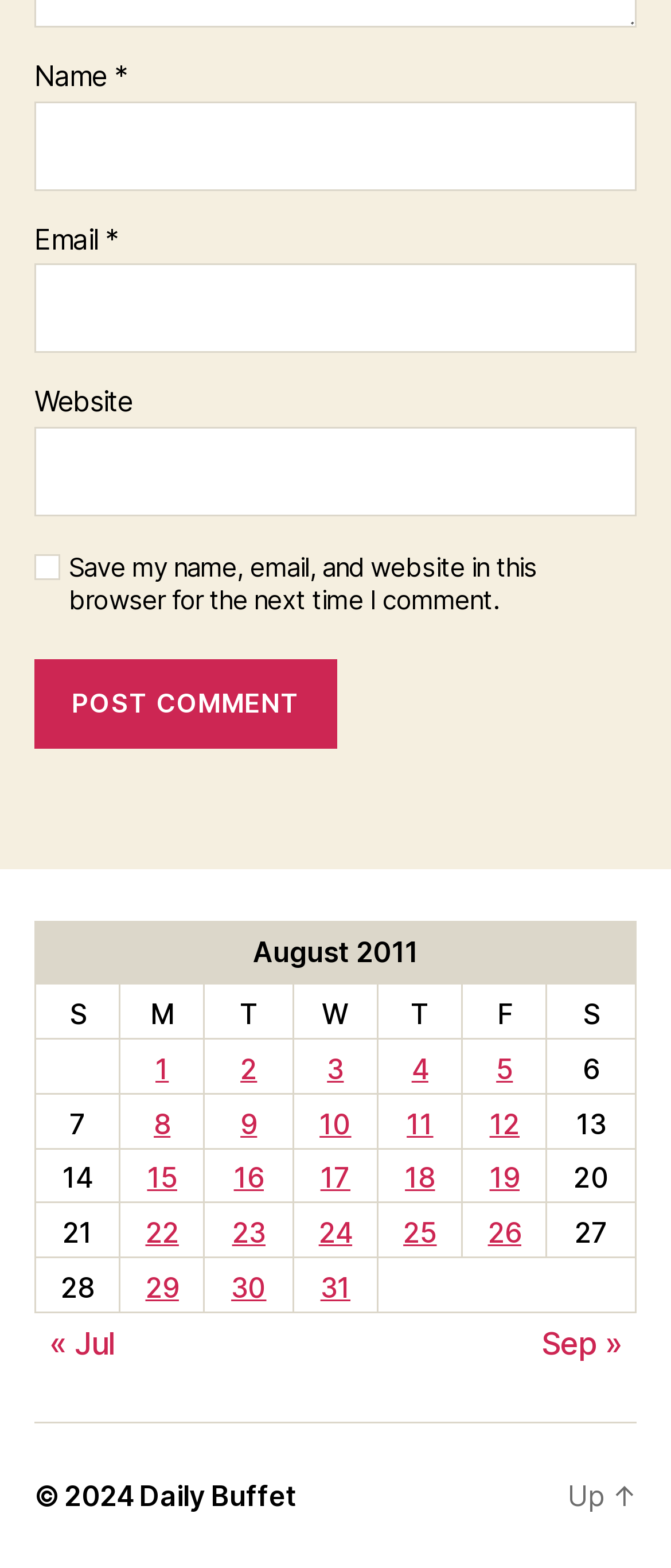Locate the bounding box of the UI element defined by this description: "parent_node: Email * aria-describedby="email-notes" name="email"". The coordinates should be given as four float numbers between 0 and 1, formatted as [left, top, right, bottom].

[0.051, 0.168, 0.949, 0.225]